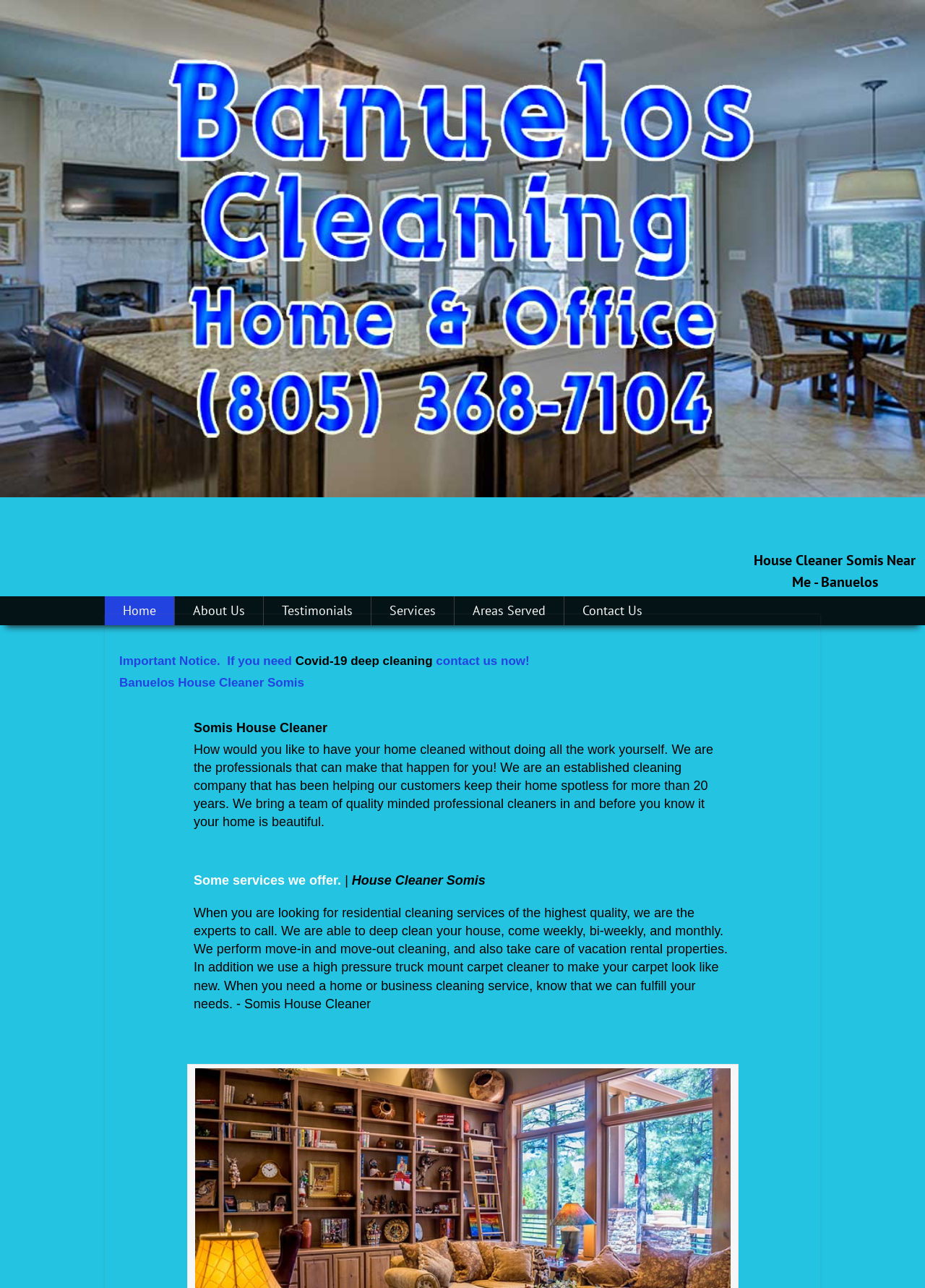Based on the image, please elaborate on the answer to the following question:
How long has the house cleaner service been in business?

I found the answer by reading the static text element with the text 'We are an established cleaning company that has been helping our customers keep their home spotless for more than 20 years.' This text indicates that the house cleaner service has been in business for more than 20 years.